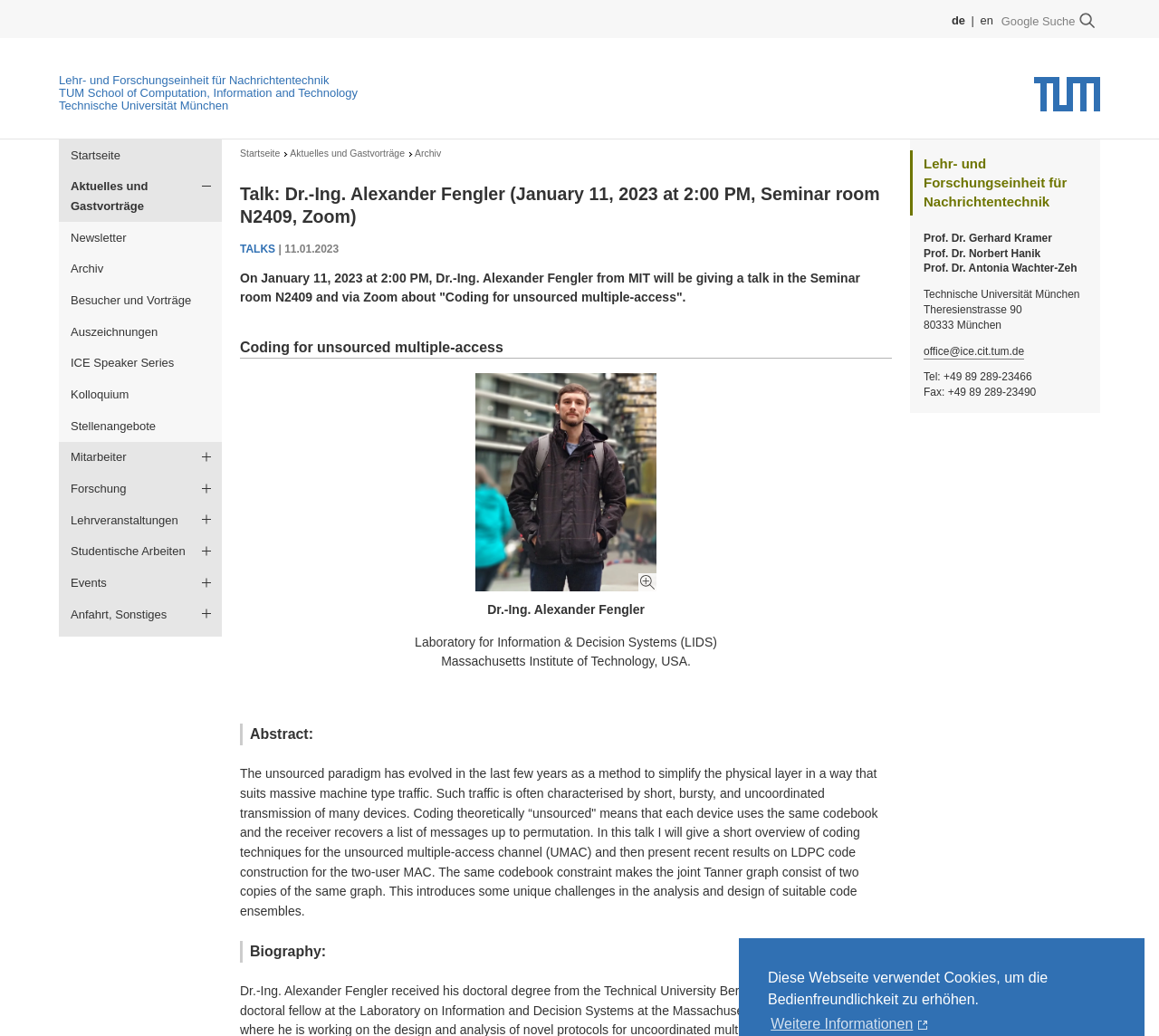Show the bounding box coordinates of the region that should be clicked to follow the instruction: "Read the abstract of the talk."

[0.207, 0.698, 0.77, 0.719]